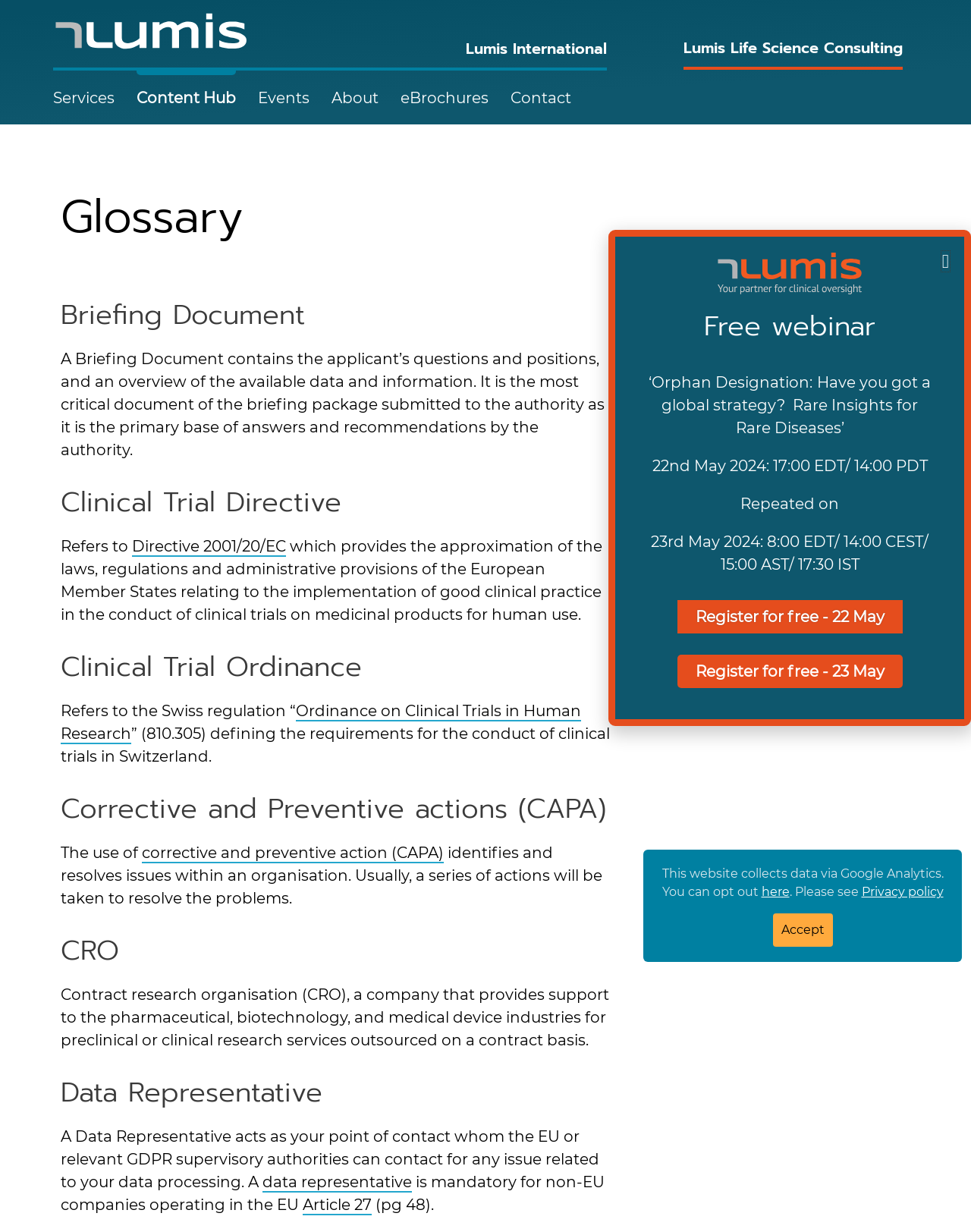Based on the element description: "Article 27", identify the UI element and provide its bounding box coordinates. Use four float numbers between 0 and 1, [left, top, right, bottom].

[0.312, 0.97, 0.383, 0.986]